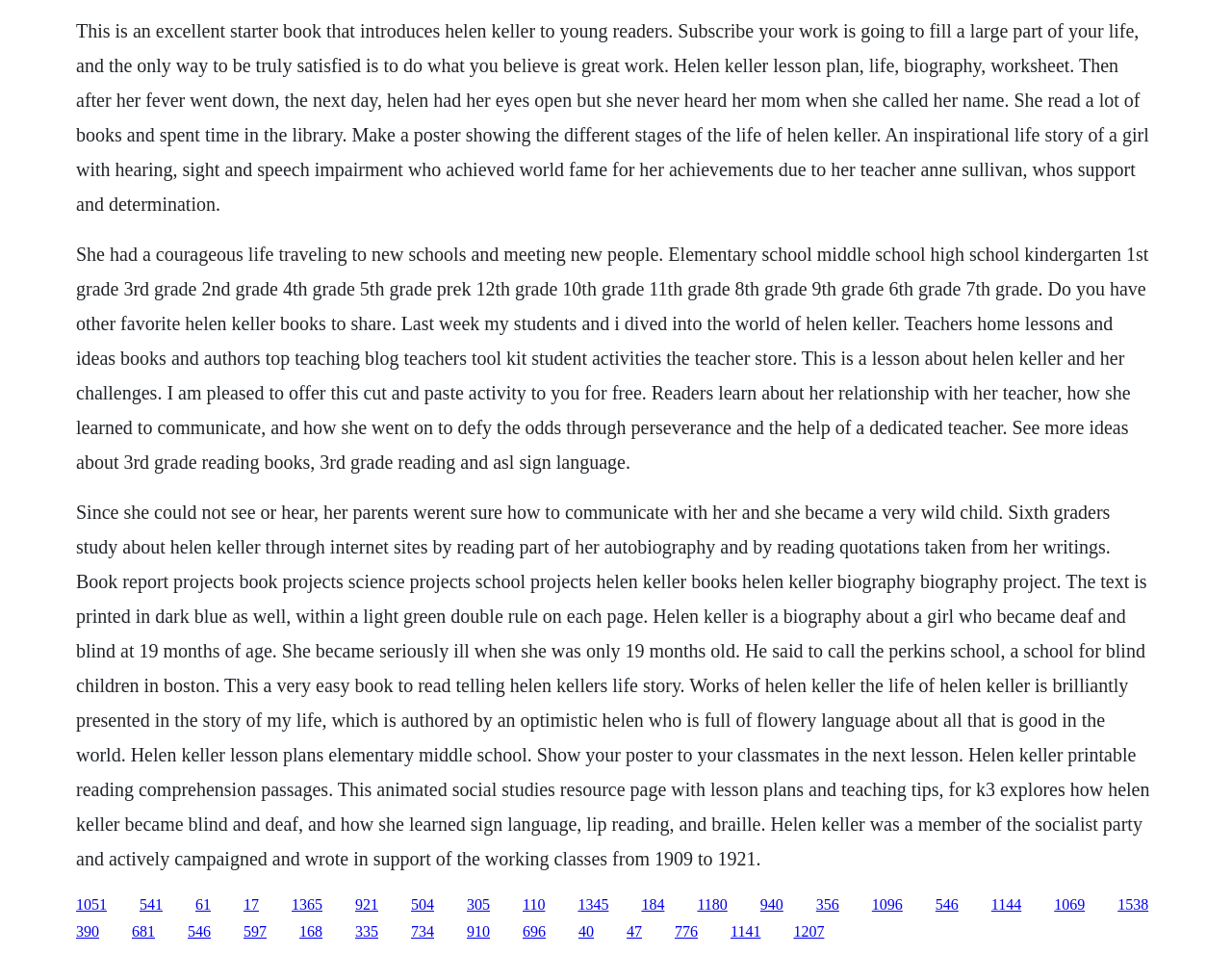Please identify the bounding box coordinates of the clickable area that will allow you to execute the instruction: "Click to call us now!".

None